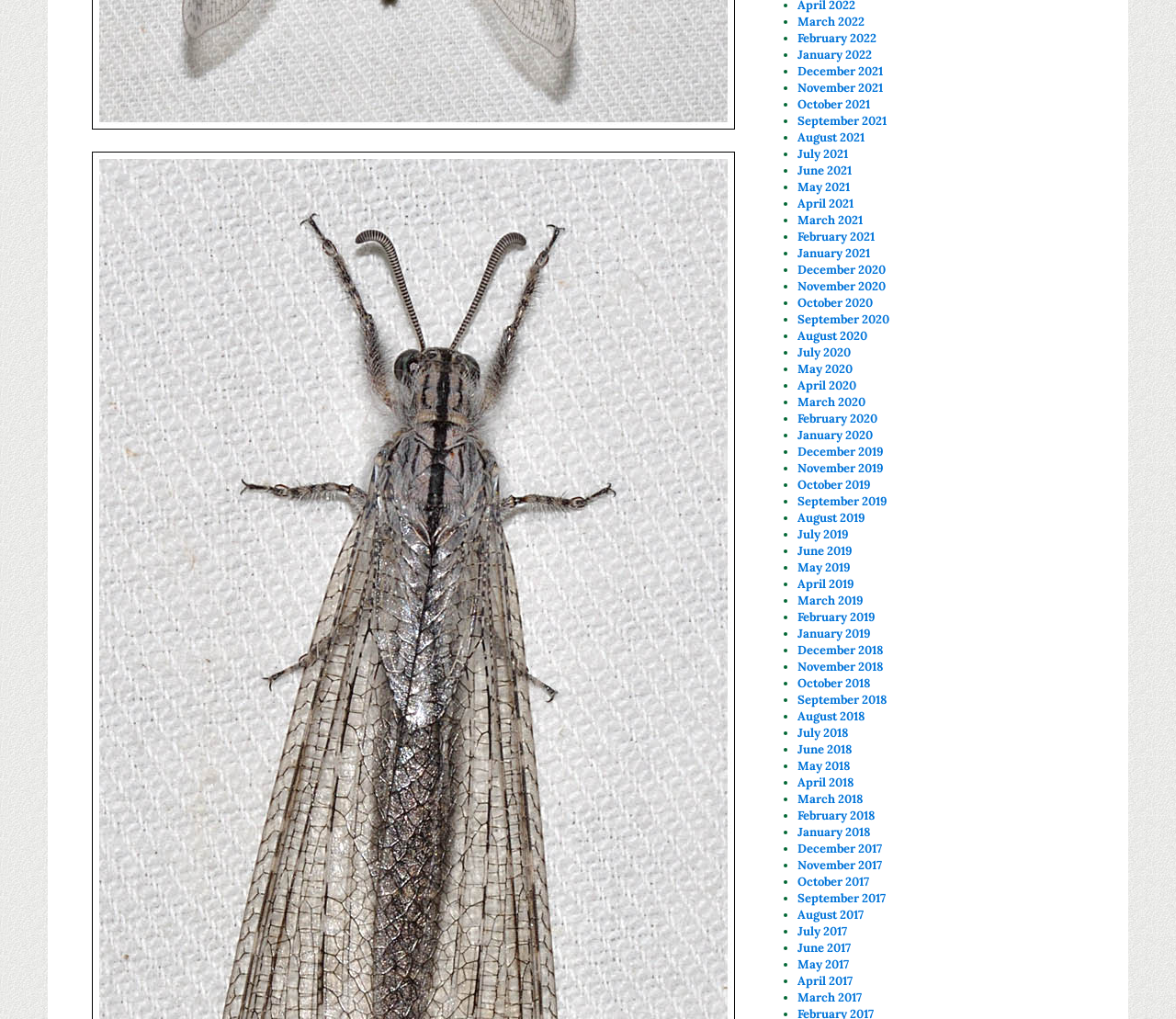Can you find the bounding box coordinates for the element to click on to achieve the instruction: "View December 2021"?

[0.678, 0.062, 0.751, 0.077]